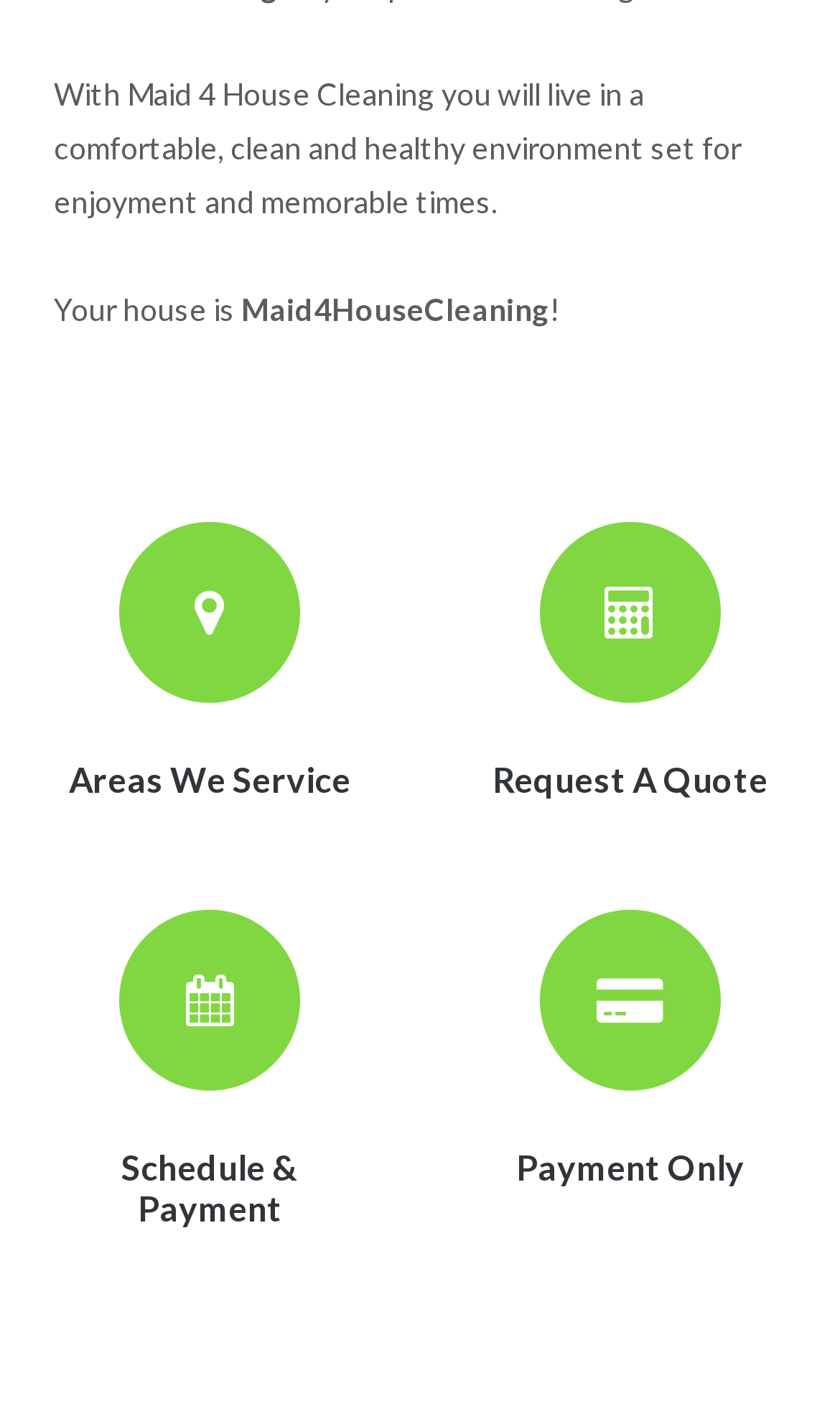Look at the image and give a detailed response to the following question: What is the purpose of the service?

The purpose of the service can be inferred from the text 'With Maid 4 House Cleaning you will live in a comfortable, clean and healthy environment set for enjoyment and memorable times.' which suggests that the service aims to provide a comfortable, clean and healthy environment for its customers.